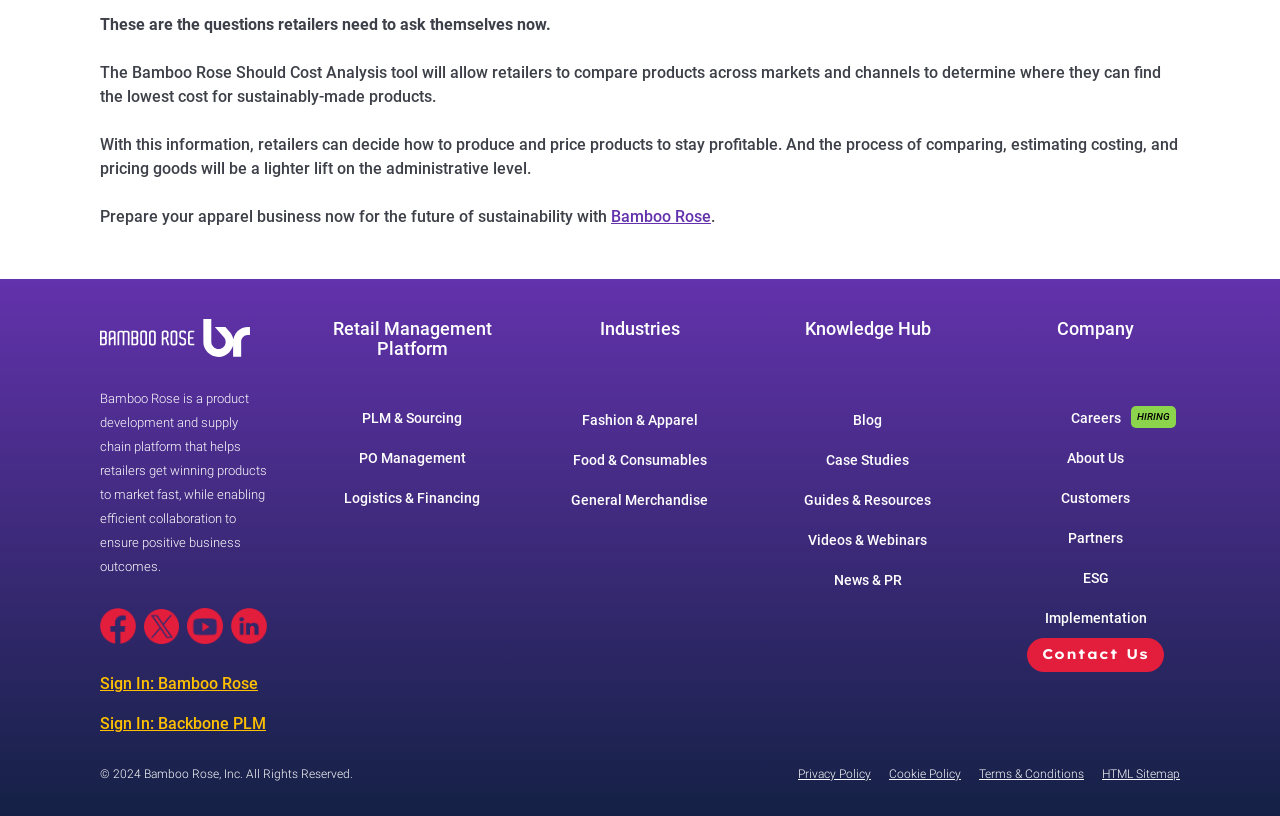Provide your answer to the question using just one word or phrase: What are the three industries mentioned on the webpage?

Fashion & Apparel, Food & Consumables, General Merchandise